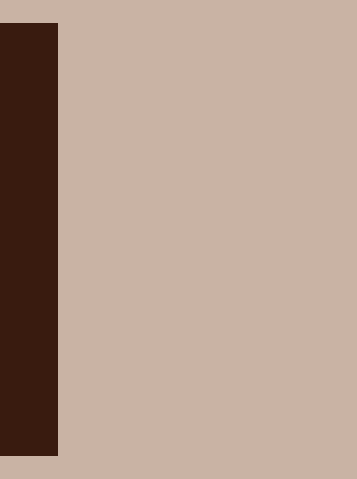What is the tone of the color palette?
Answer with a single word or phrase, using the screenshot for reference.

Warm